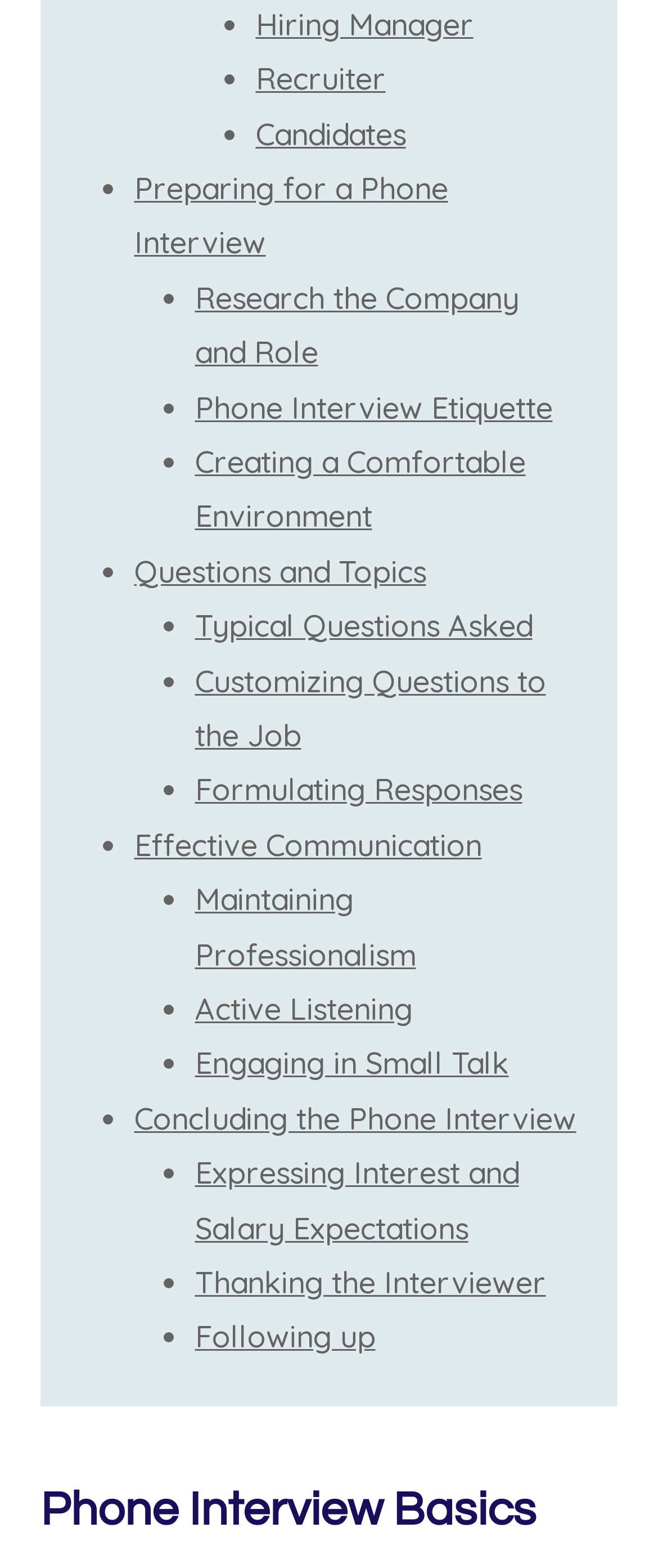What is the first role mentioned for a phone interview?
Based on the image, answer the question with as much detail as possible.

The first link on the webpage is 'Hiring Manager', which suggests that it is the first role mentioned for a phone interview.